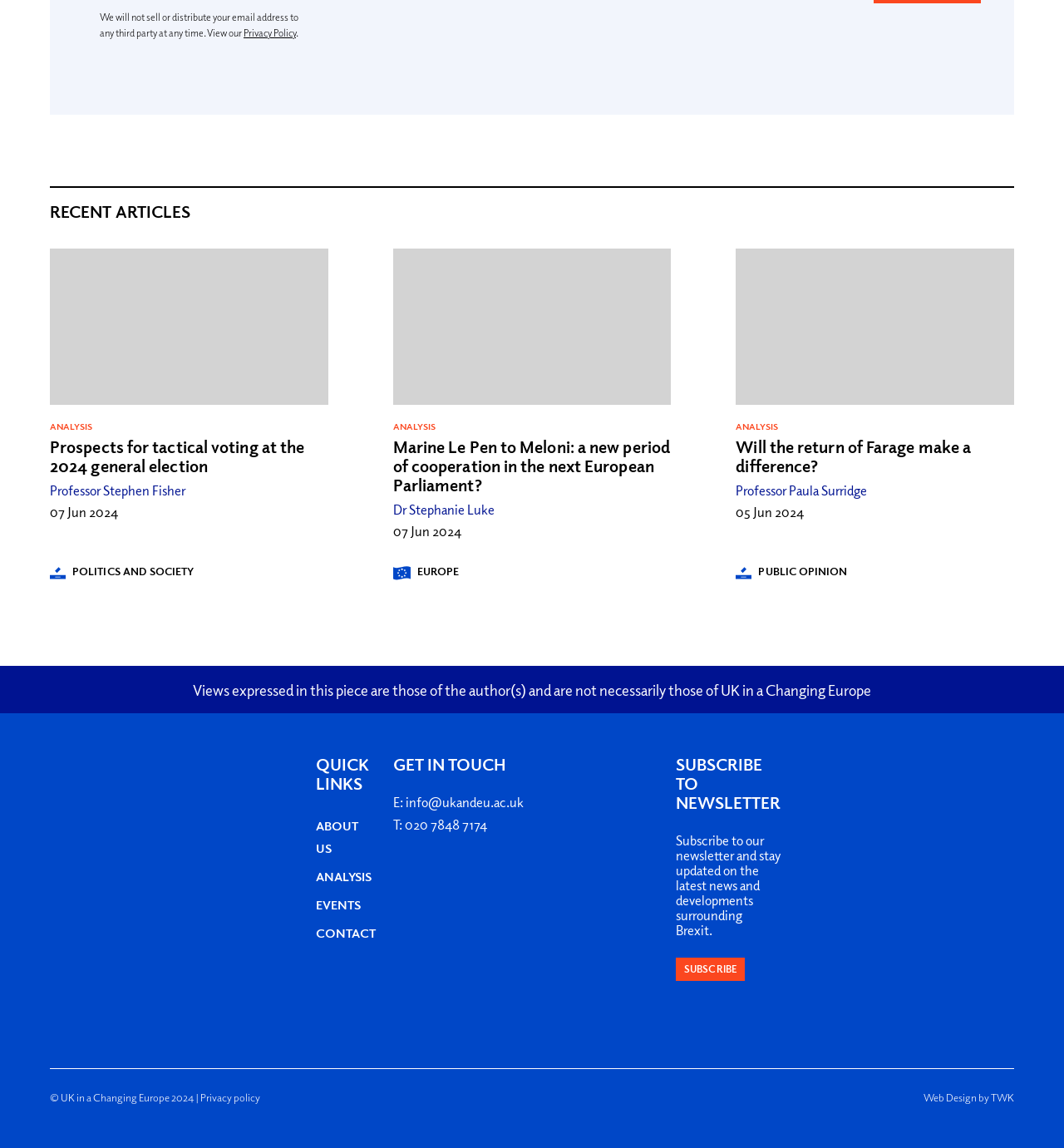Please identify the bounding box coordinates of the clickable area that will fulfill the following instruction: "Contact via email". The coordinates should be in the format of four float numbers between 0 and 1, i.e., [left, top, right, bottom].

[0.381, 0.691, 0.492, 0.706]